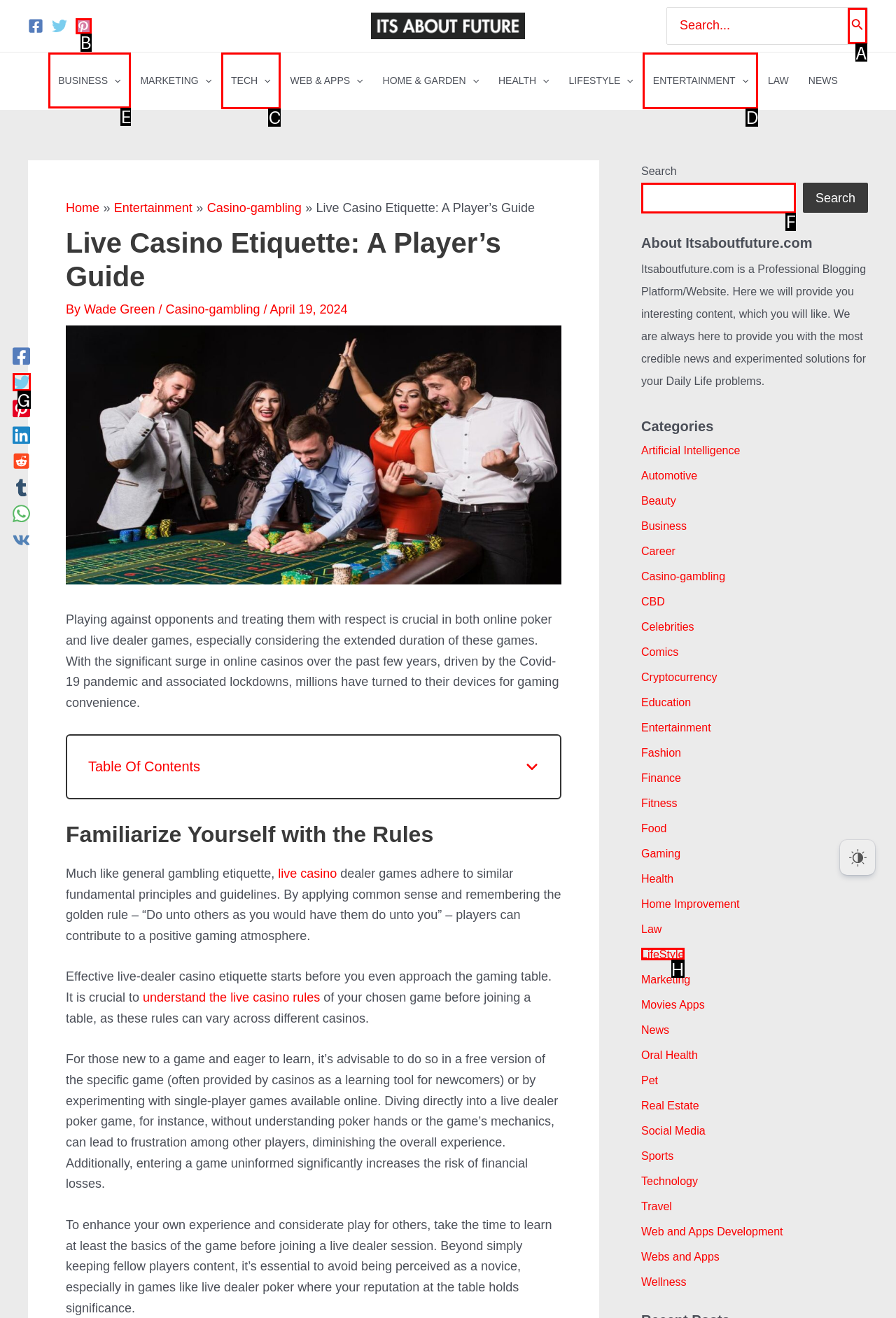Which letter corresponds to the correct option to complete the task: Toggle BUSINESS menu?
Answer with the letter of the chosen UI element.

E